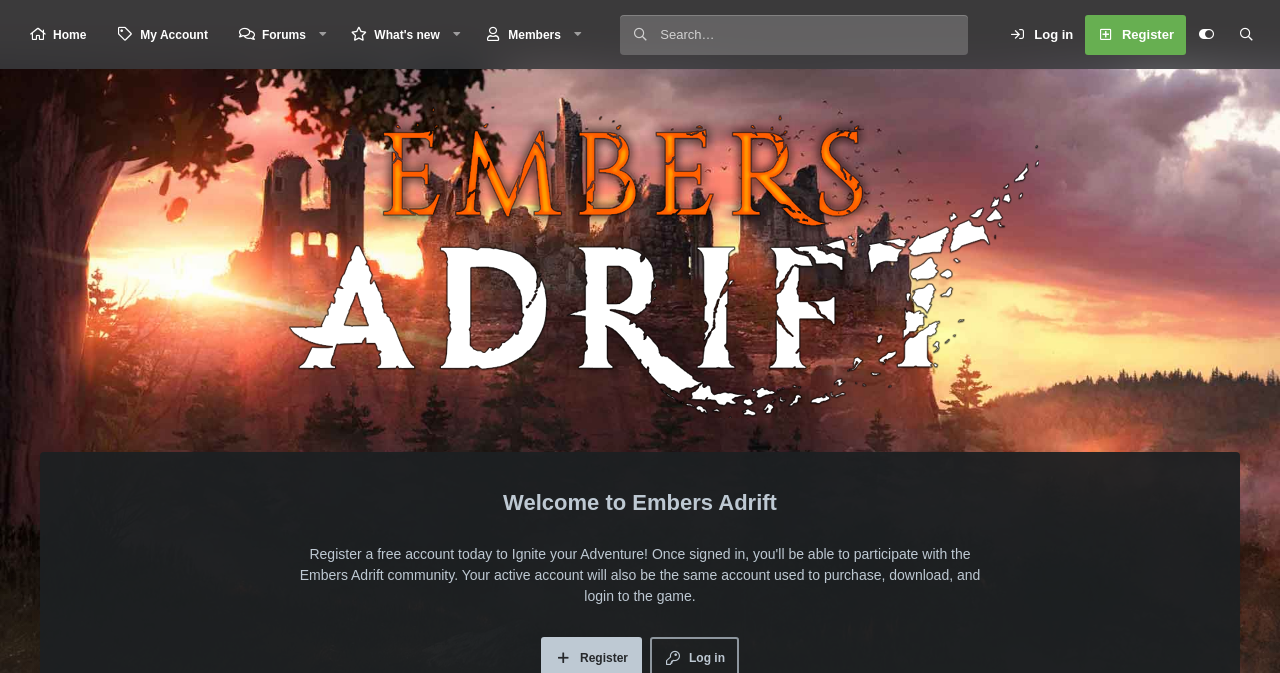Identify the bounding box coordinates of the specific part of the webpage to click to complete this instruction: "Visit the forums".

[0.174, 0.021, 0.251, 0.082]